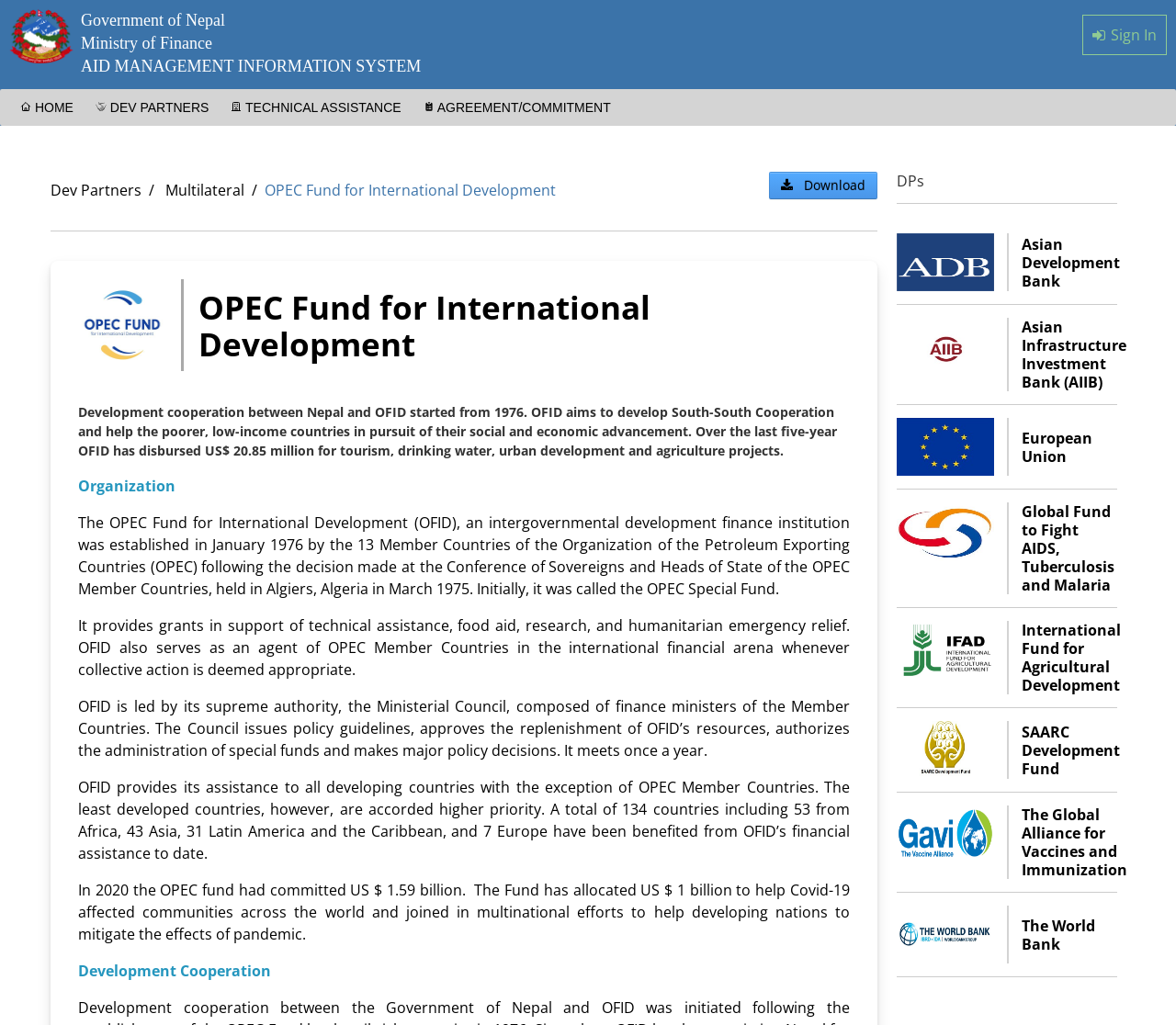Please provide the main heading of the webpage content.

Government of Nepal

Ministry of Finance

AID MANAGEMENT INFORMATION SYSTEM